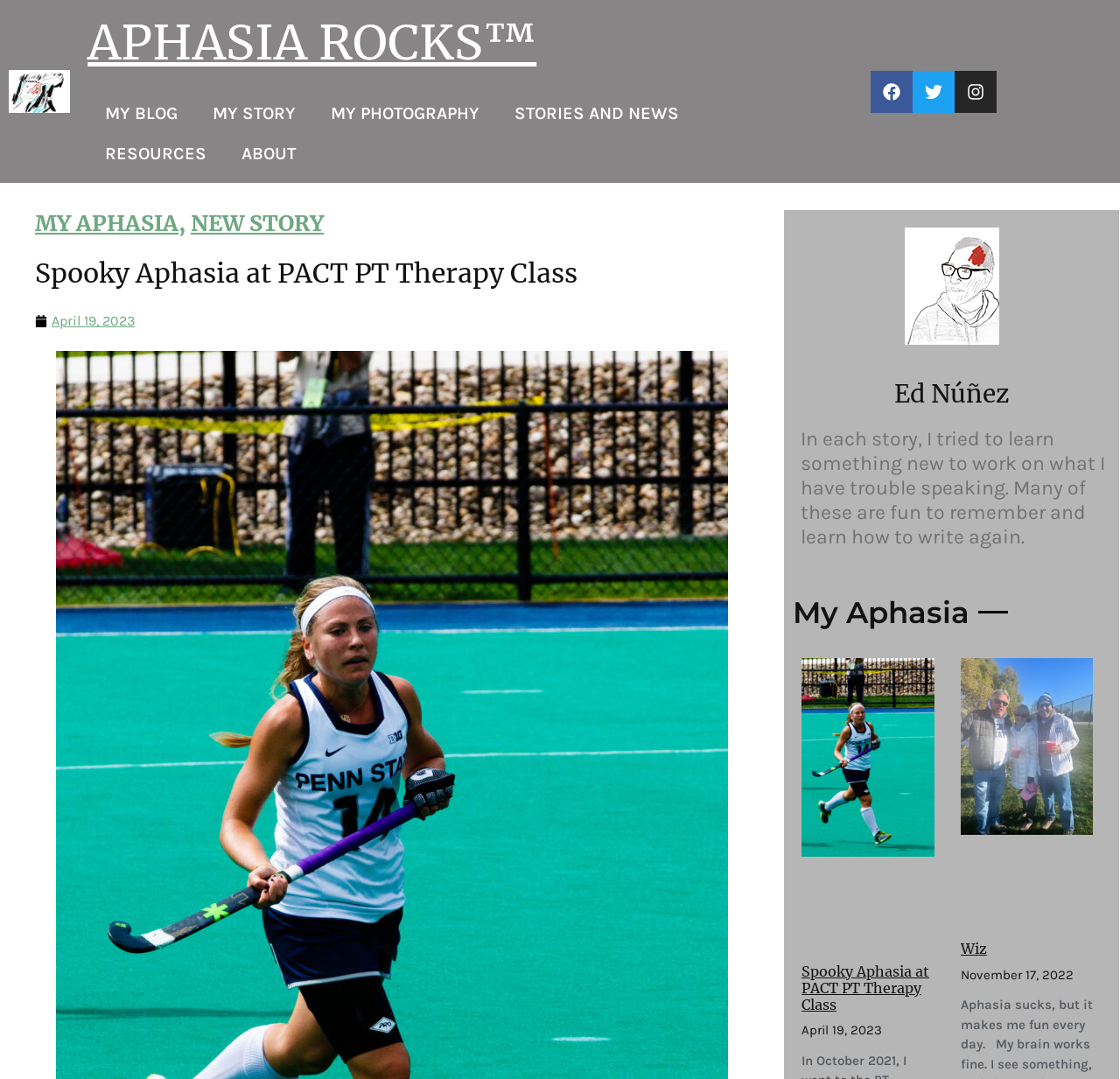How many stories are listed under 'My Aphasia'?
Analyze the screenshot and provide a detailed answer to the question.

There are two stories listed under 'My Aphasia' which are 'Spooky Aphasia at PACT PT Therapy Class' and 'Wiz'.